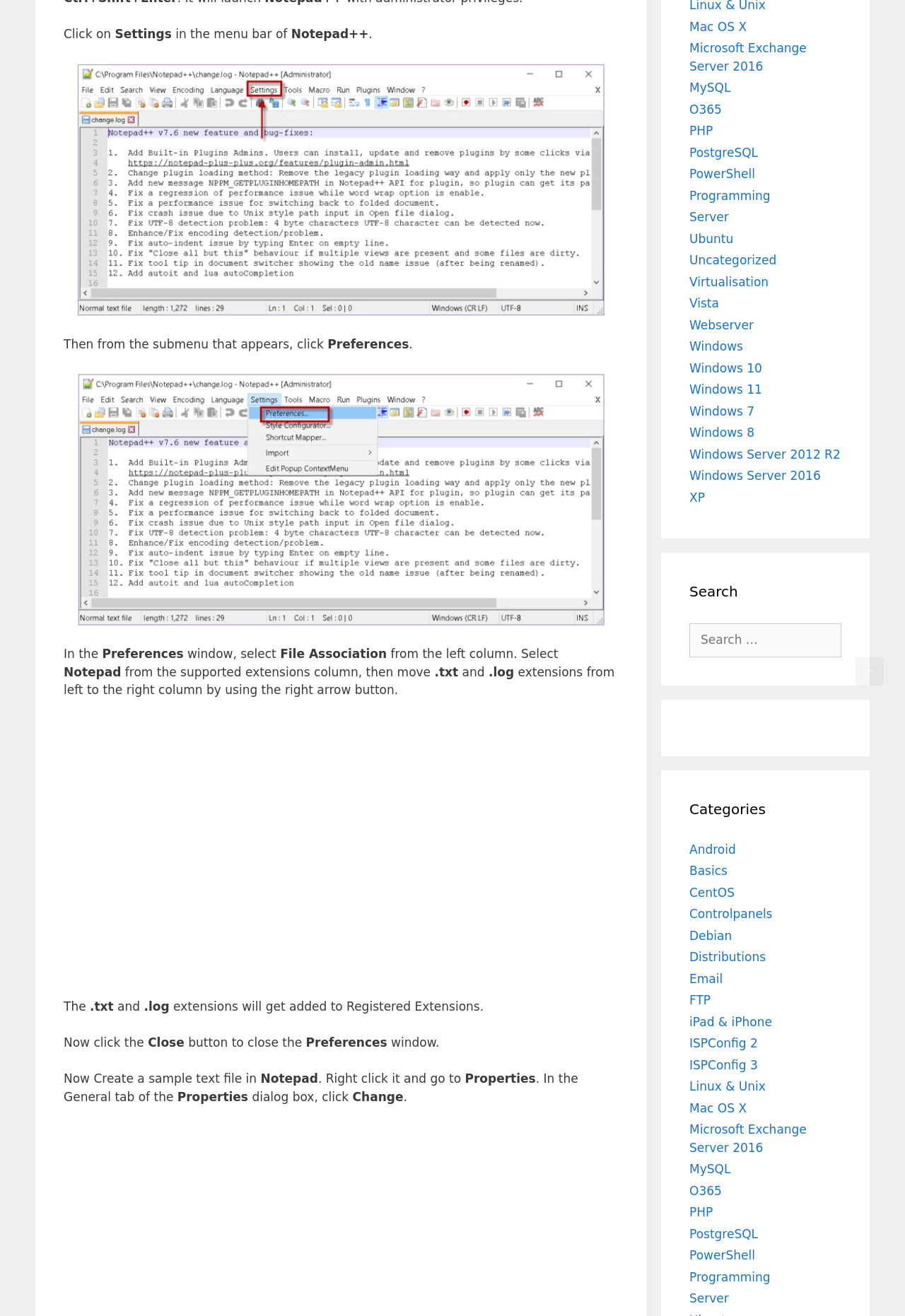Find the bounding box coordinates for the HTML element described as: "Virtualisation". The coordinates should consist of four float values between 0 and 1, i.e., [left, top, right, bottom].

[0.762, 0.209, 0.849, 0.219]